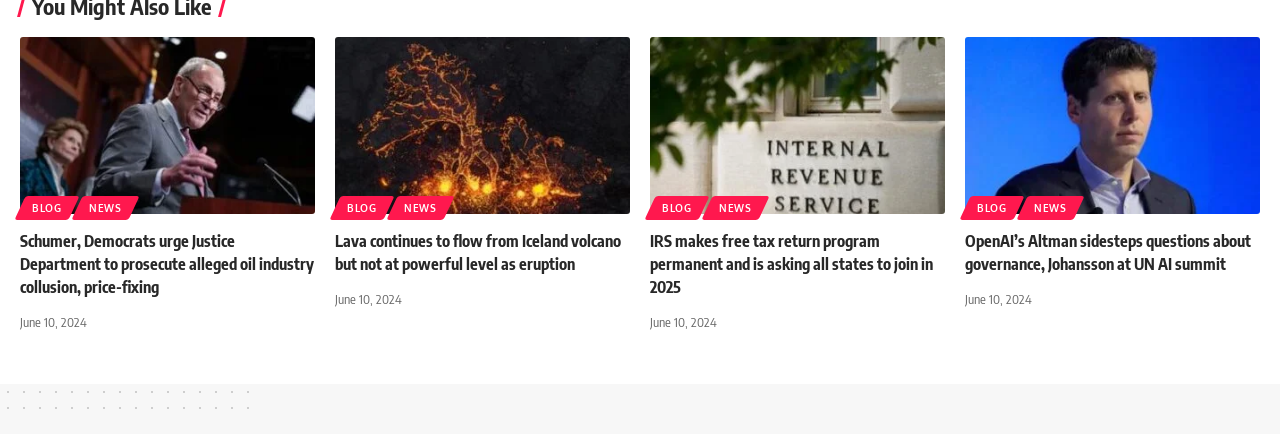Please locate the bounding box coordinates of the element that should be clicked to achieve the given instruction: "Learn about OpenAI's Altman at UN AI summit".

[0.754, 0.085, 0.984, 0.493]